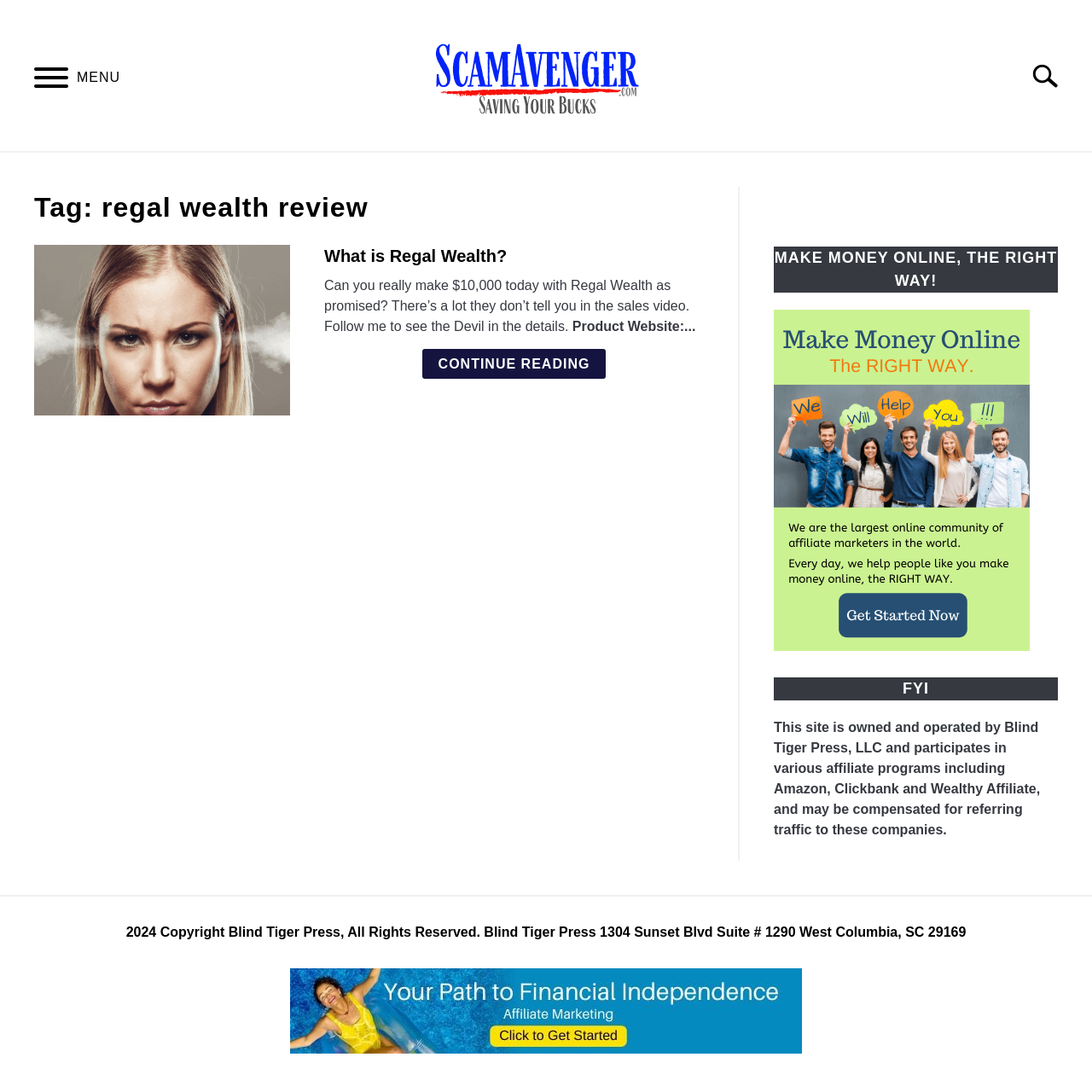Please predict the bounding box coordinates (top-left x, top-left y, bottom-right x, bottom-right y) for the UI element in the screenshot that fits the description: Search

[0.93, 0.042, 1.0, 0.096]